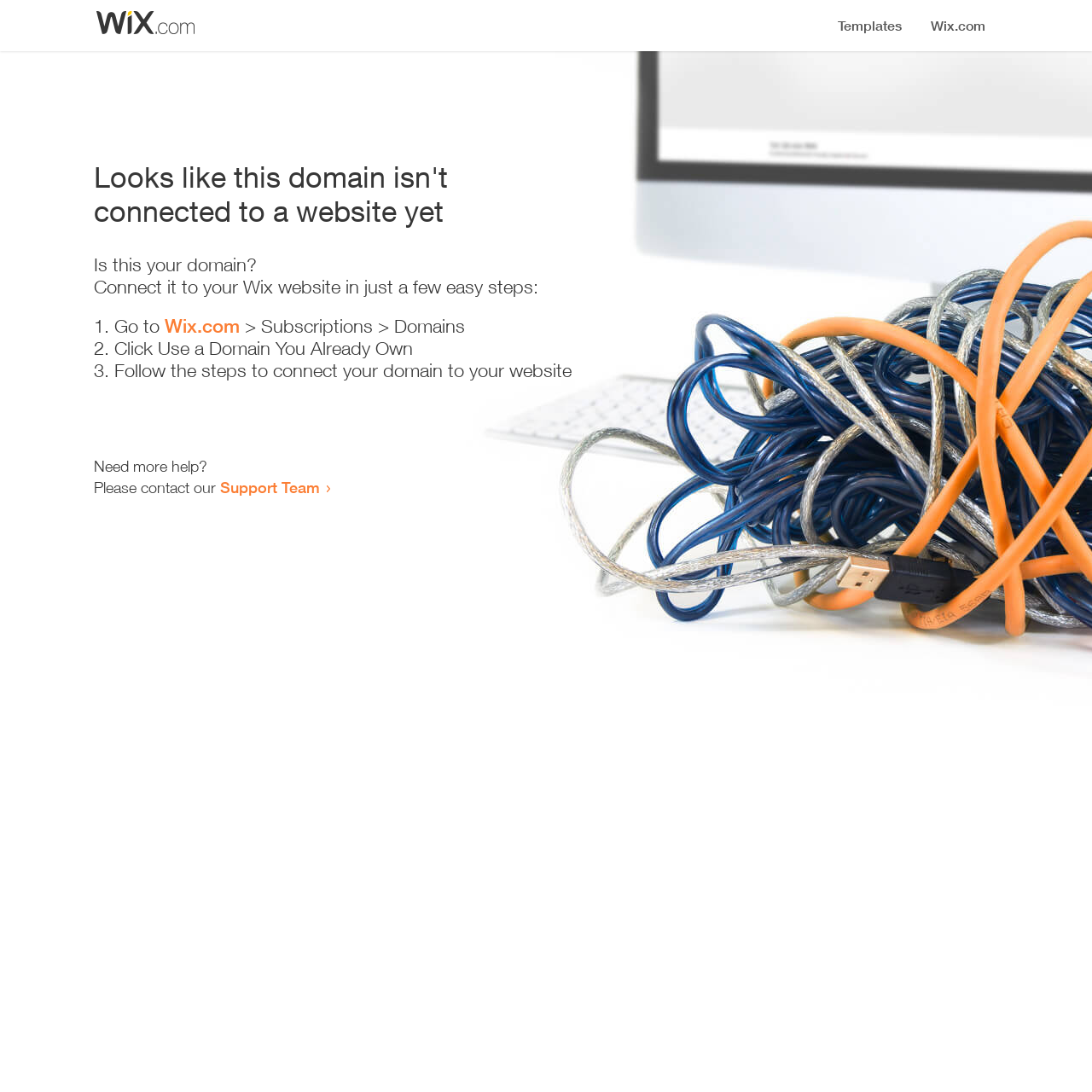Where can I get more help?
Carefully analyze the image and provide a thorough answer to the question.

The webpage provides a link to the 'Support Team' where I can get more help, as indicated by the static text 'Need more help?' and the link 'Support Team'.